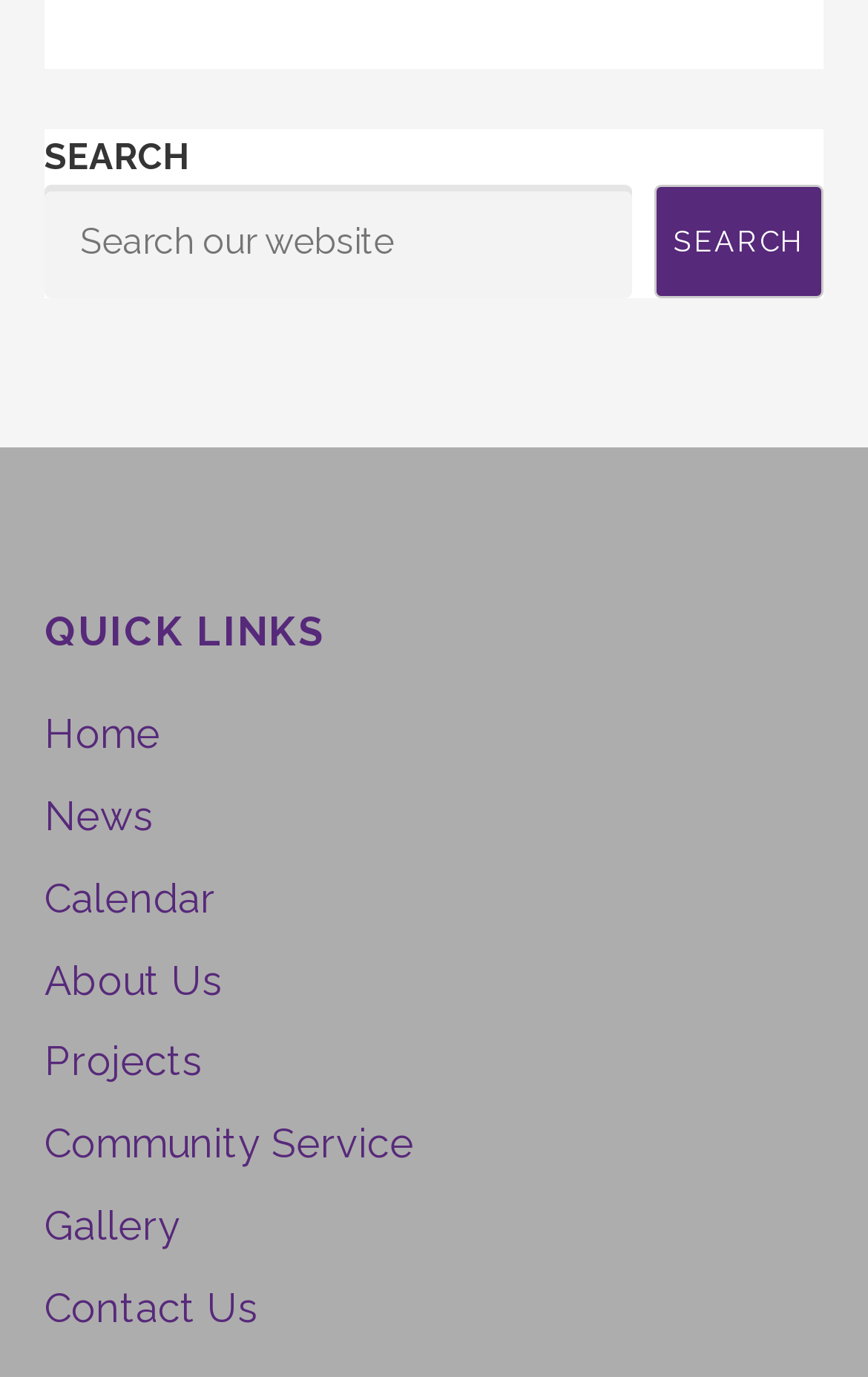Point out the bounding box coordinates of the section to click in order to follow this instruction: "search something".

[0.051, 0.134, 0.727, 0.217]